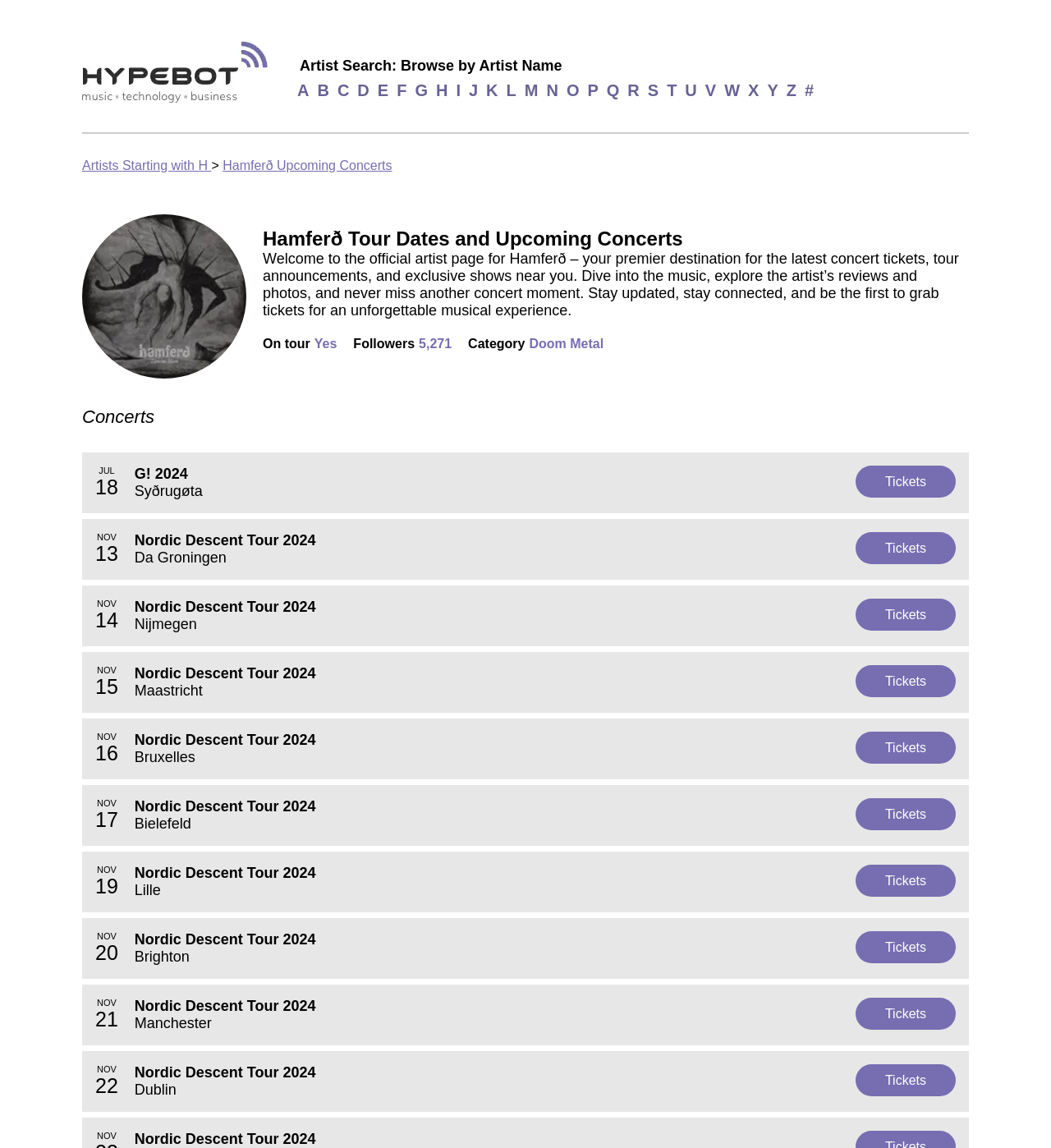Determine the bounding box coordinates of the region to click in order to accomplish the following instruction: "Find more about Hypebot". Provide the coordinates as four float numbers between 0 and 1, specifically [left, top, right, bottom].

[0.078, 0.036, 0.263, 0.101]